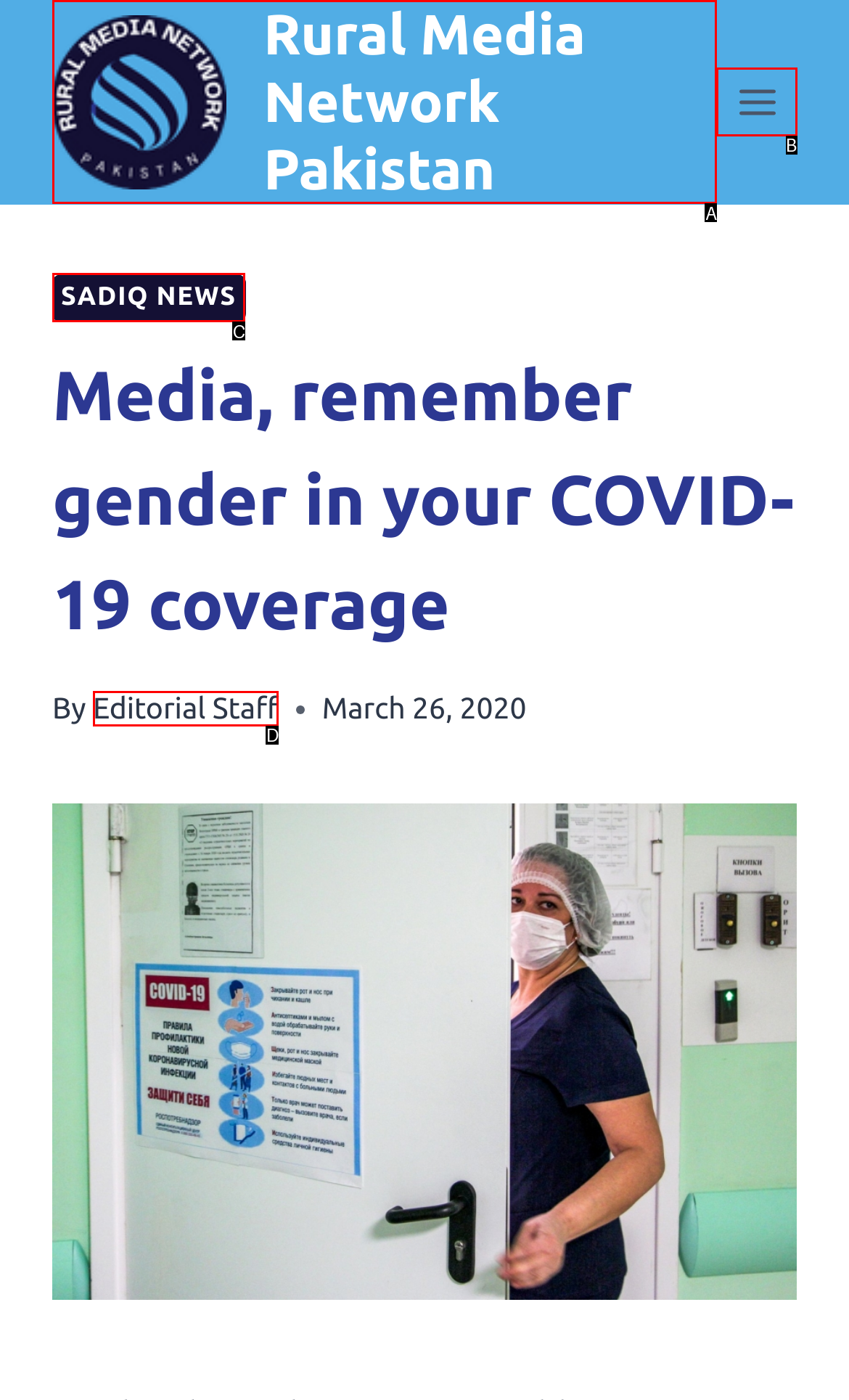Determine which HTML element best fits the description: Toggle Menu
Answer directly with the letter of the matching option from the available choices.

B